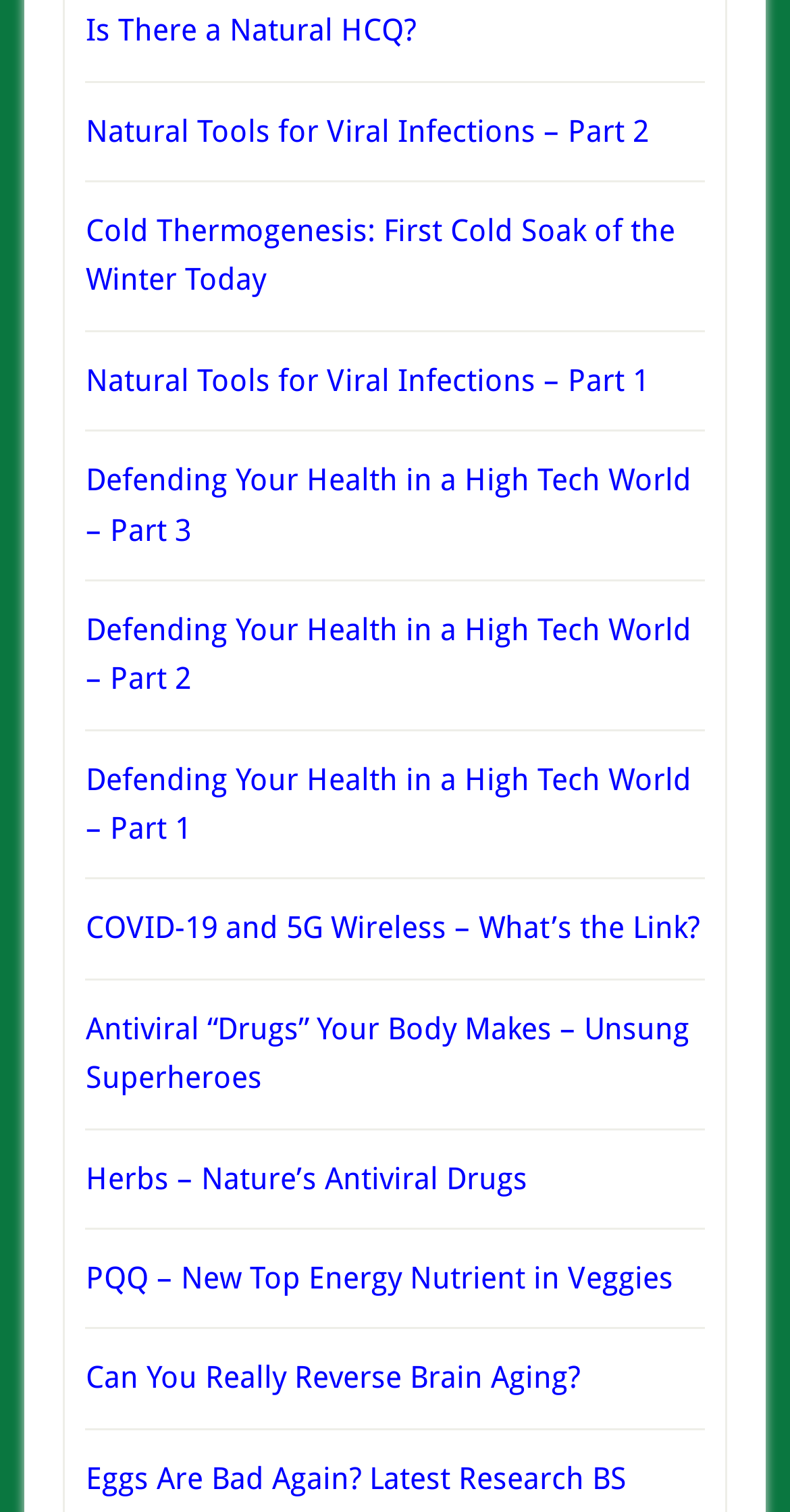Highlight the bounding box coordinates of the element you need to click to perform the following instruction: "Explore cold thermogenesis."

[0.108, 0.141, 0.854, 0.198]